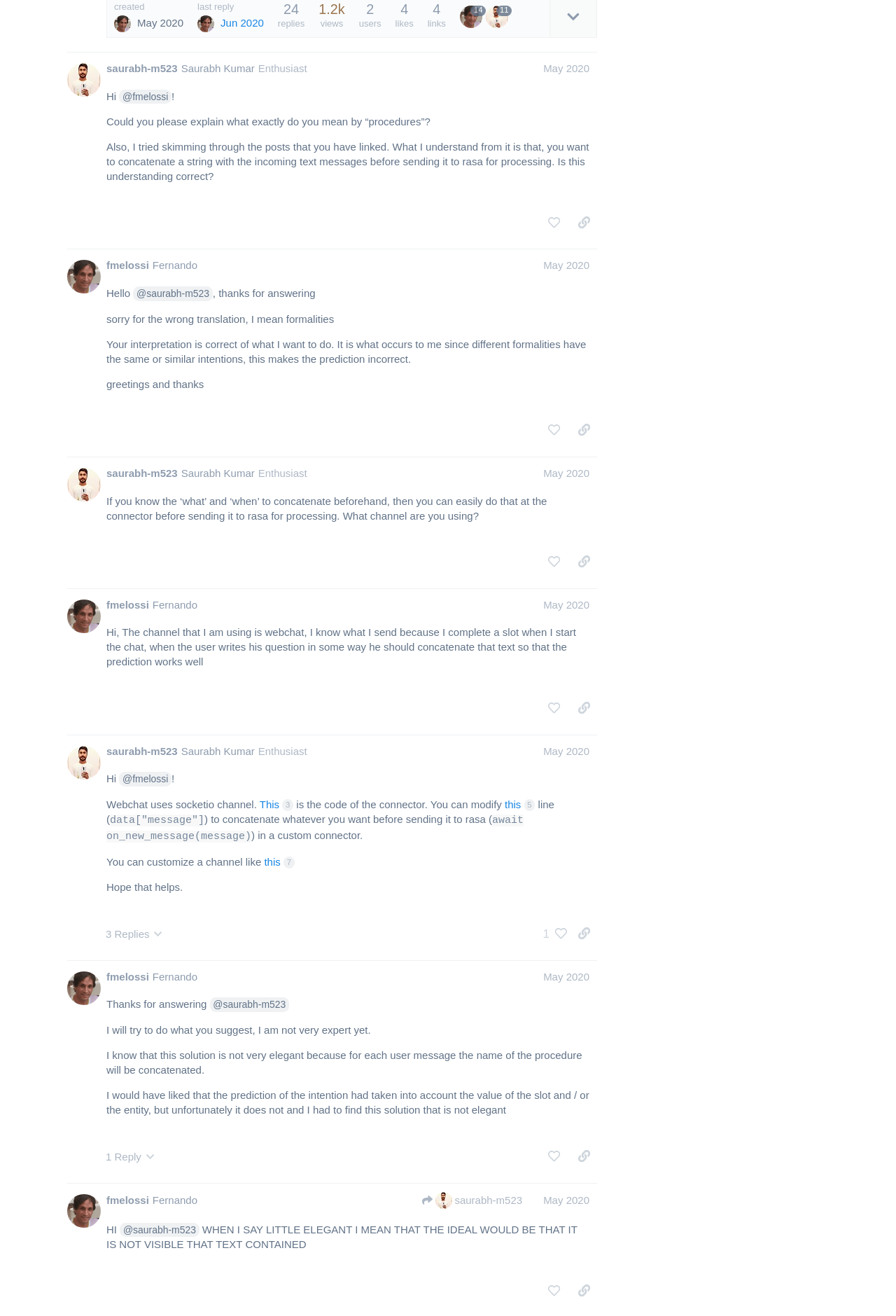Locate the bounding box coordinates of the clickable part needed for the task: "like this post".

[0.604, 0.318, 0.633, 0.336]